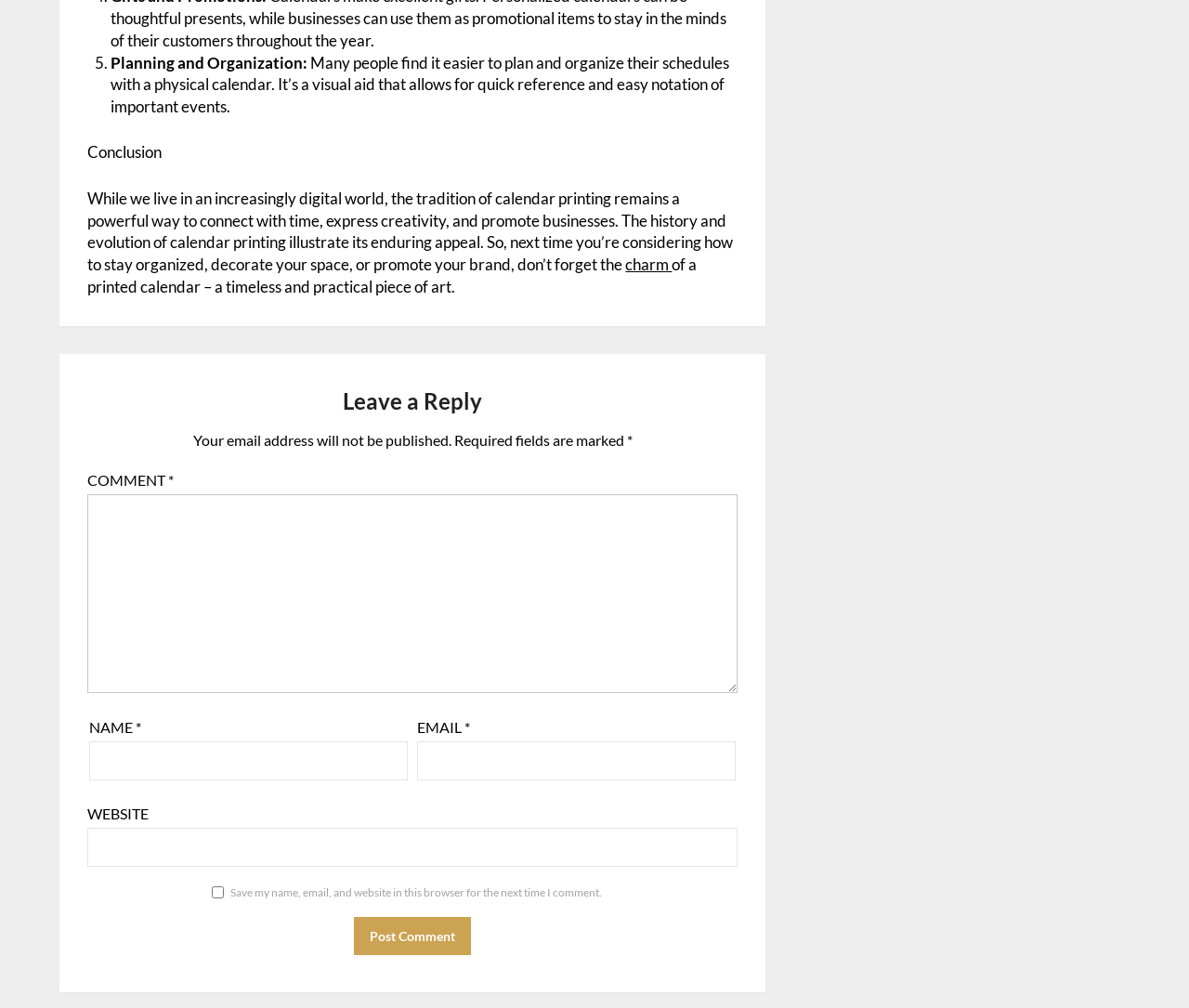Use one word or a short phrase to answer the question provided: 
What is required to post a comment?

Name, email, and comment